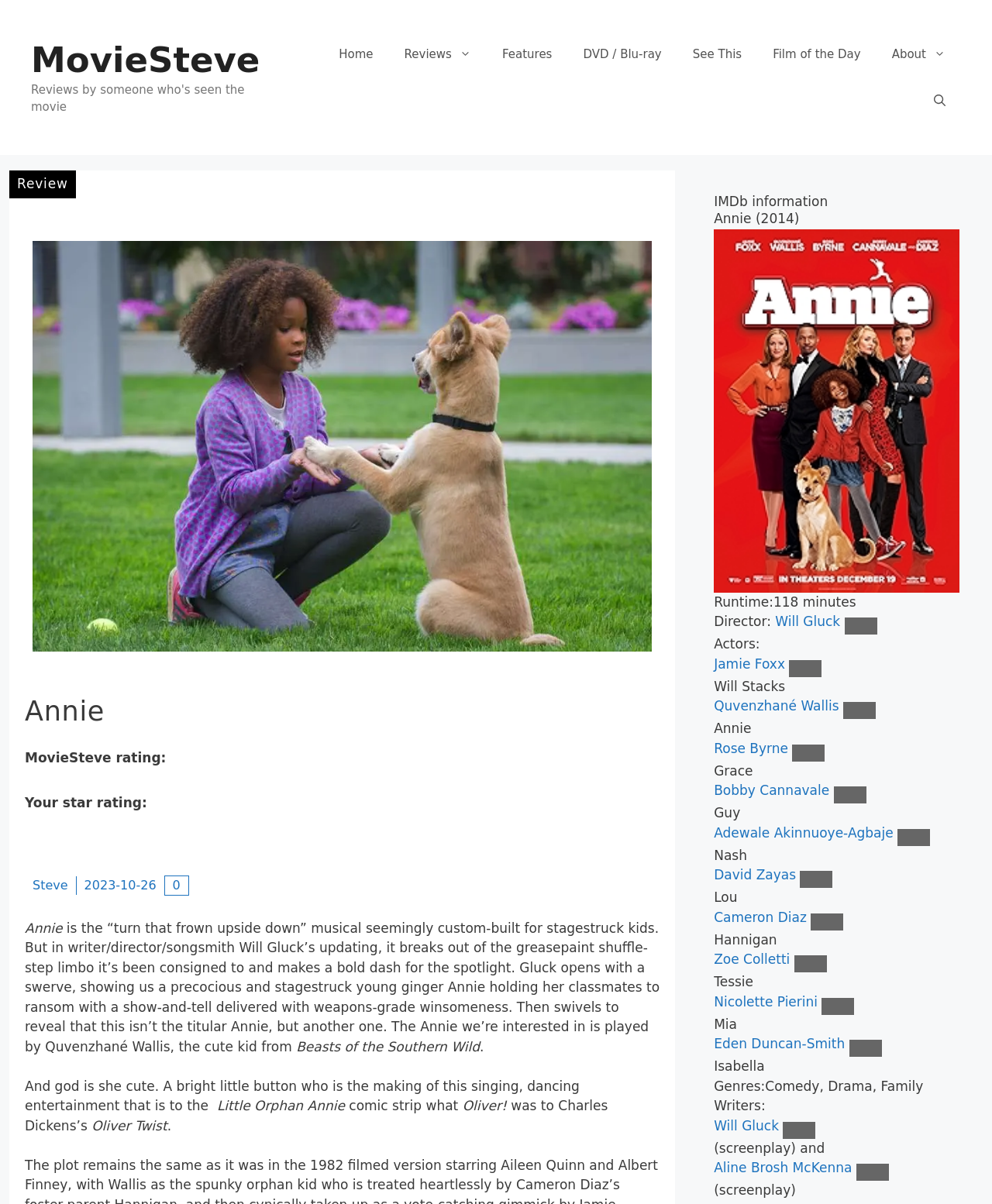Could you specify the bounding box coordinates for the clickable section to complete the following instruction: "View the photo of Quvenzhané Wallis and a cute dog"?

[0.033, 0.2, 0.657, 0.541]